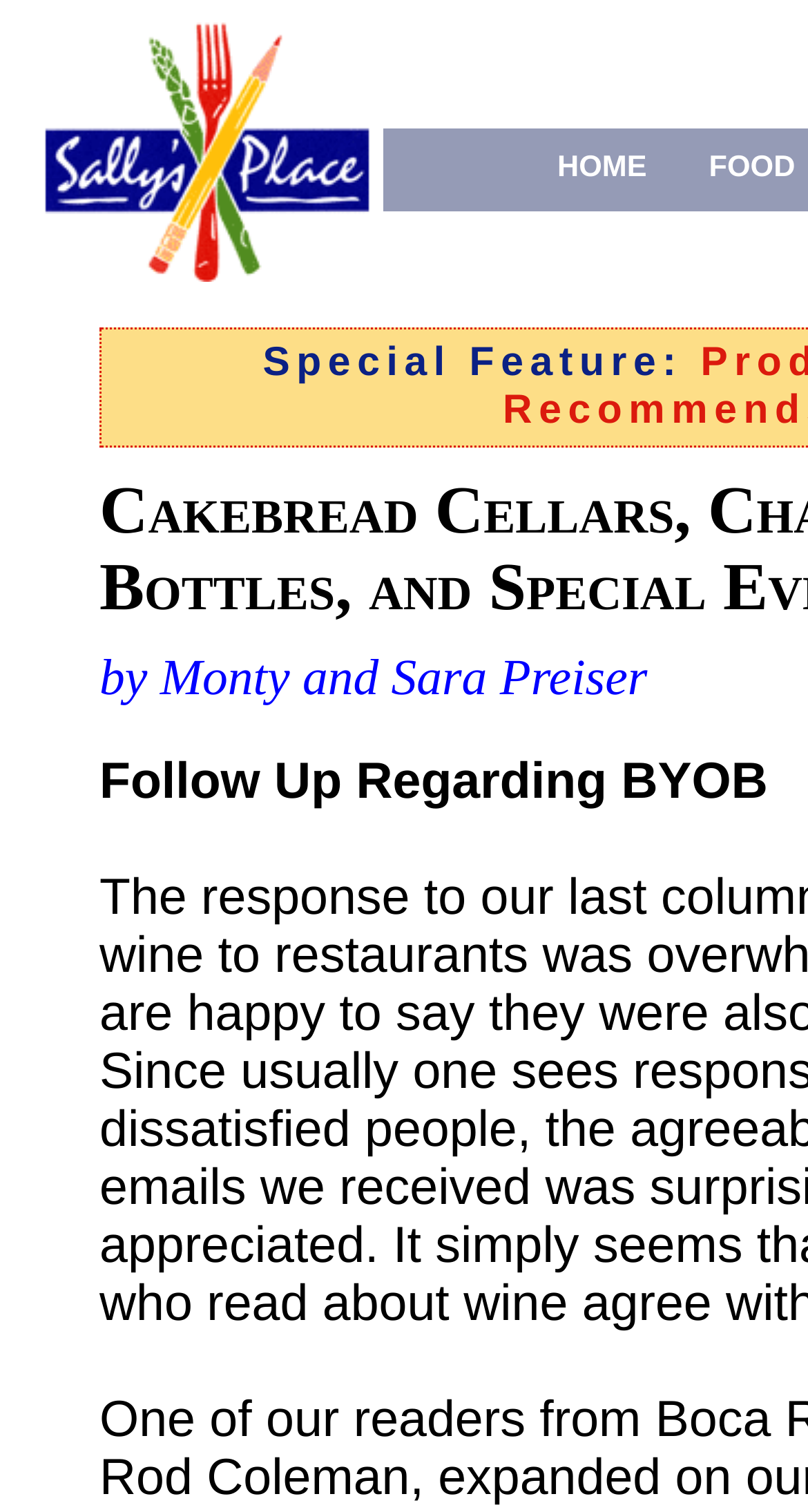Identify the bounding box of the UI component described as: "alt="Sally's Place"".

[0.038, 0.169, 0.474, 0.192]